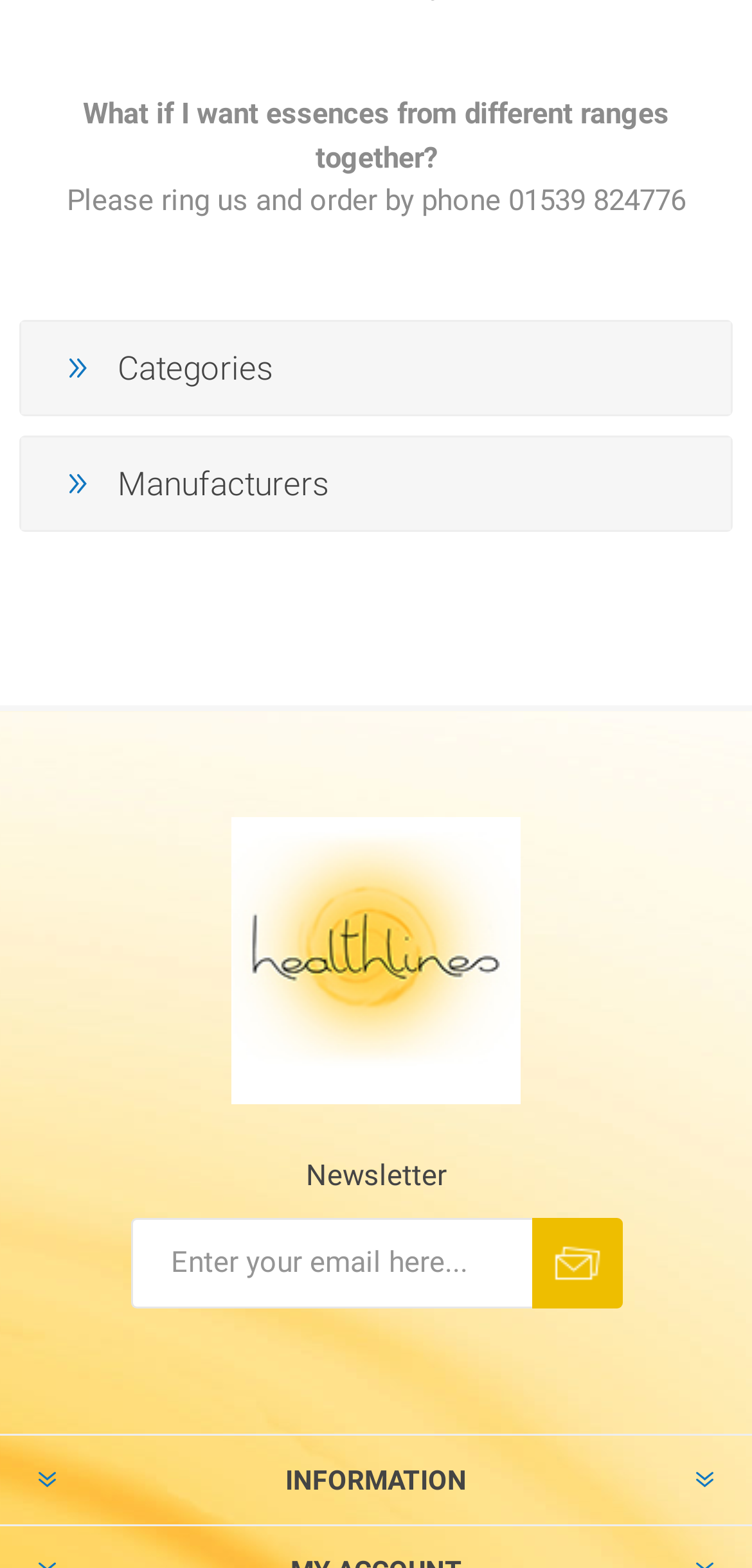Kindly respond to the following question with a single word or a brief phrase: 
What is the category section located?

Top-left